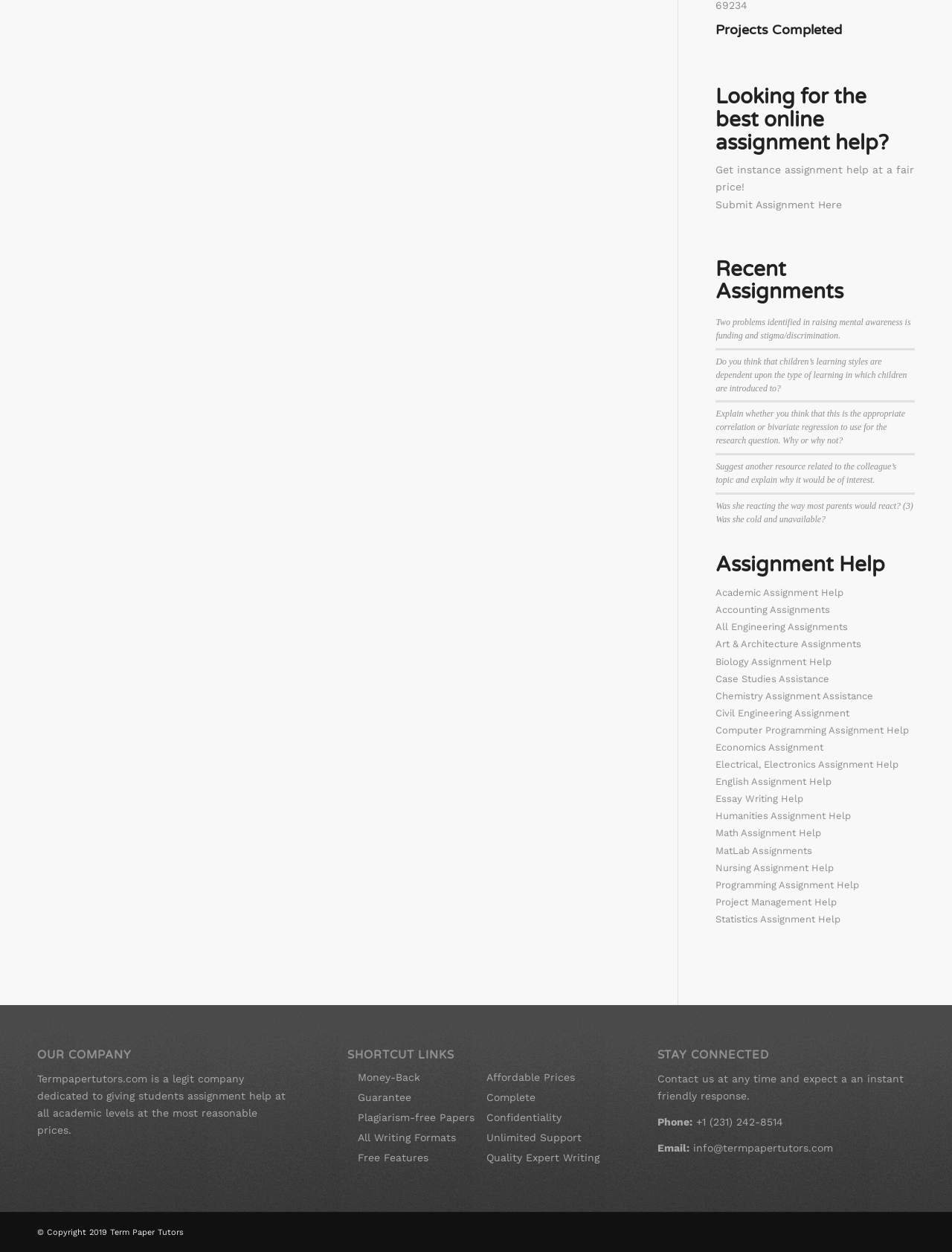Identify the bounding box coordinates of the clickable region required to complete the instruction: "Get instance assignment help". The coordinates should be given as four float numbers within the range of 0 and 1, i.e., [left, top, right, bottom].

[0.752, 0.131, 0.96, 0.154]